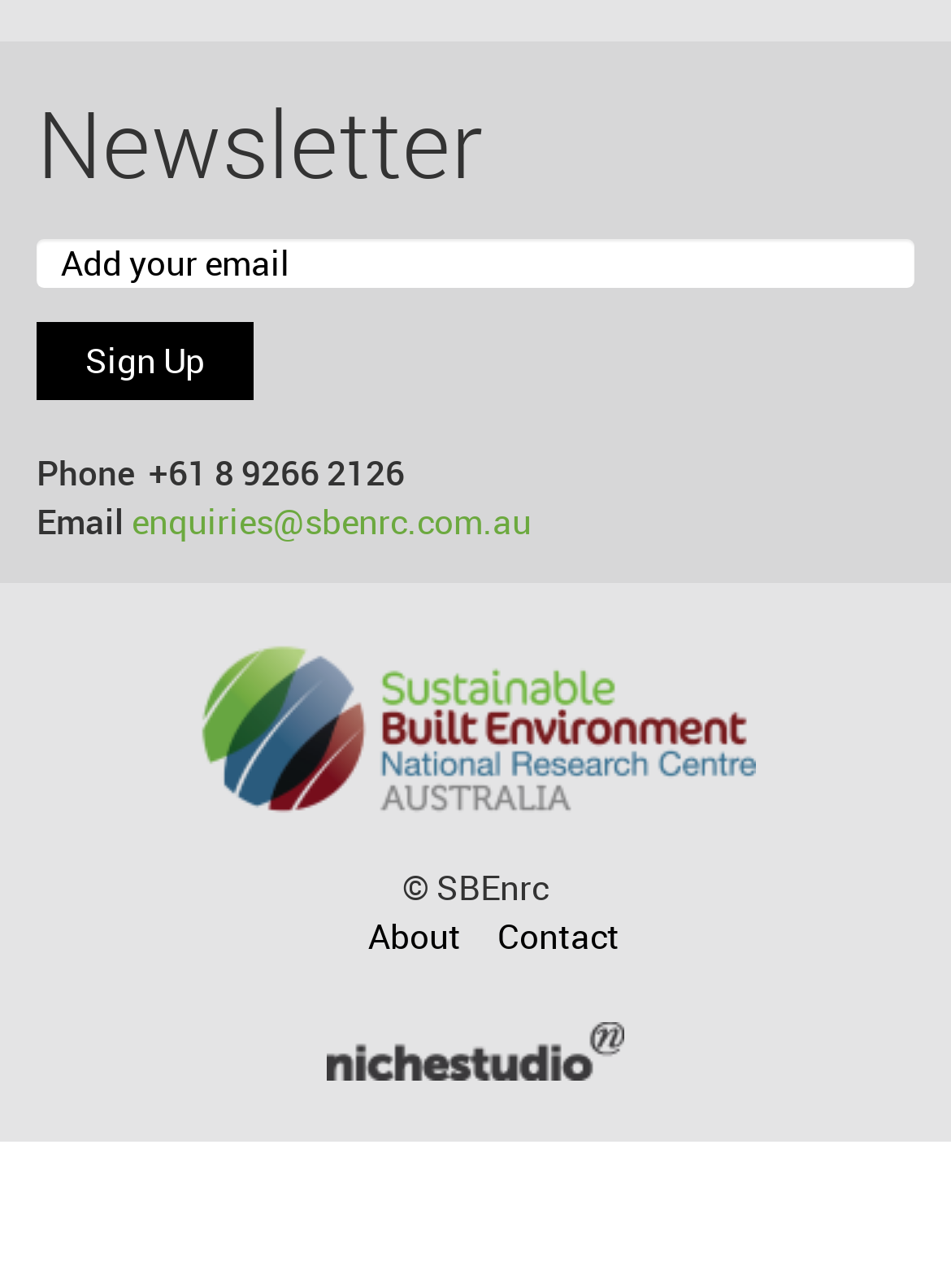Please answer the following question using a single word or phrase: What is the purpose of the textbox?

Add email